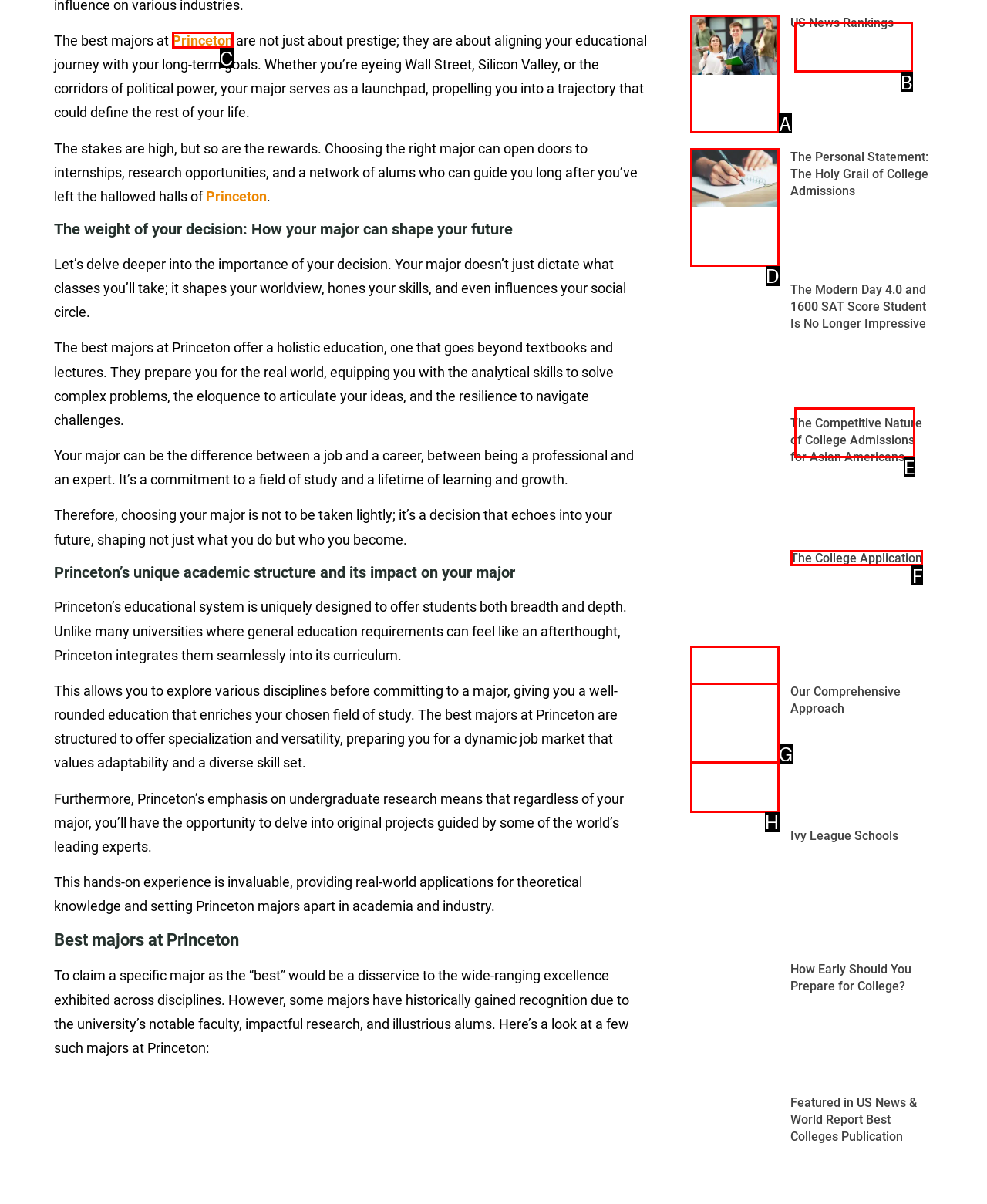Pick the option that should be clicked to perform the following task: Learn about the college application process
Answer with the letter of the selected option from the available choices.

F